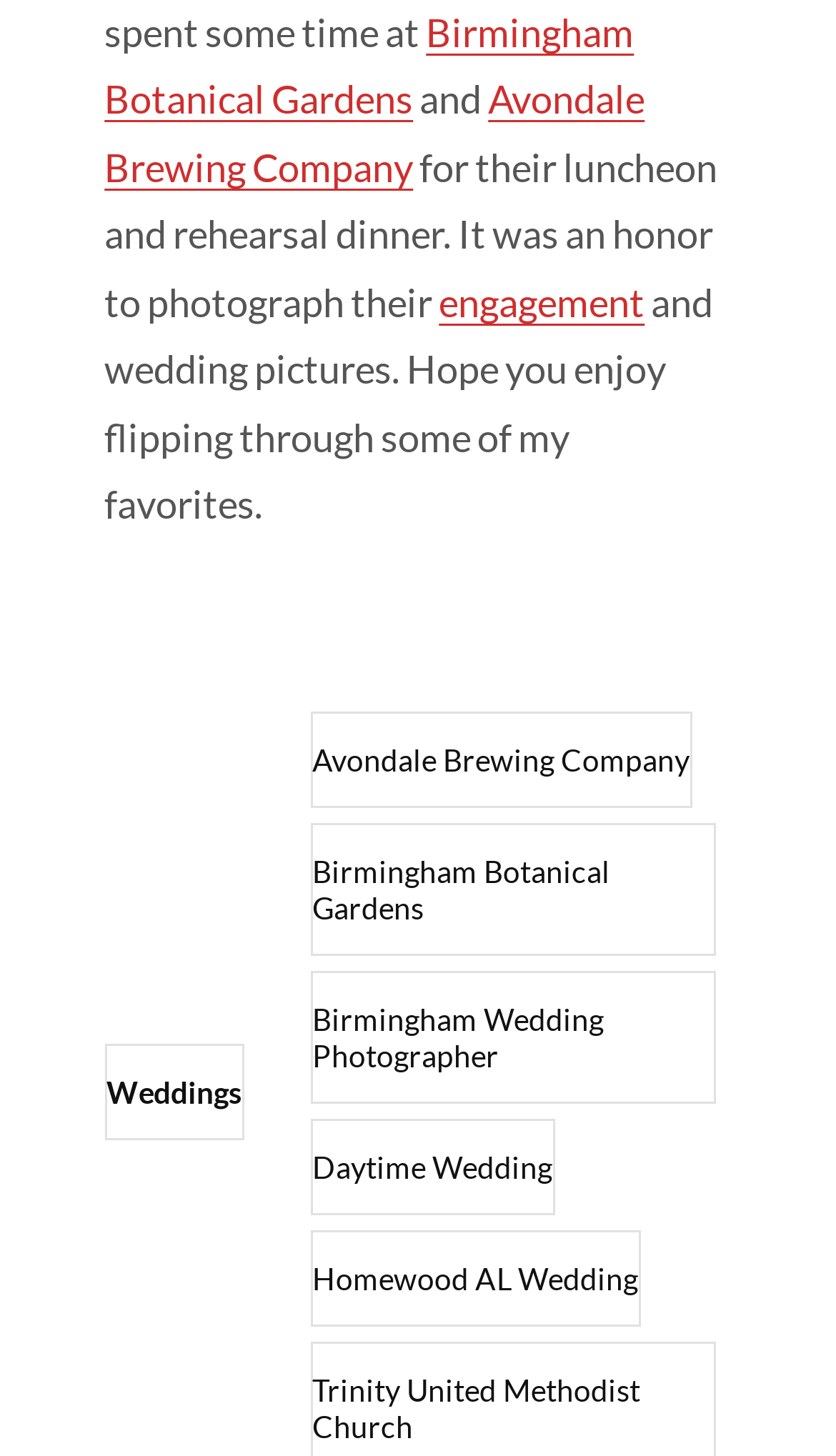What is the location of the 'Birmingham Botanical Gardens' link?
Please provide a single word or phrase answer based on the image.

Middle right